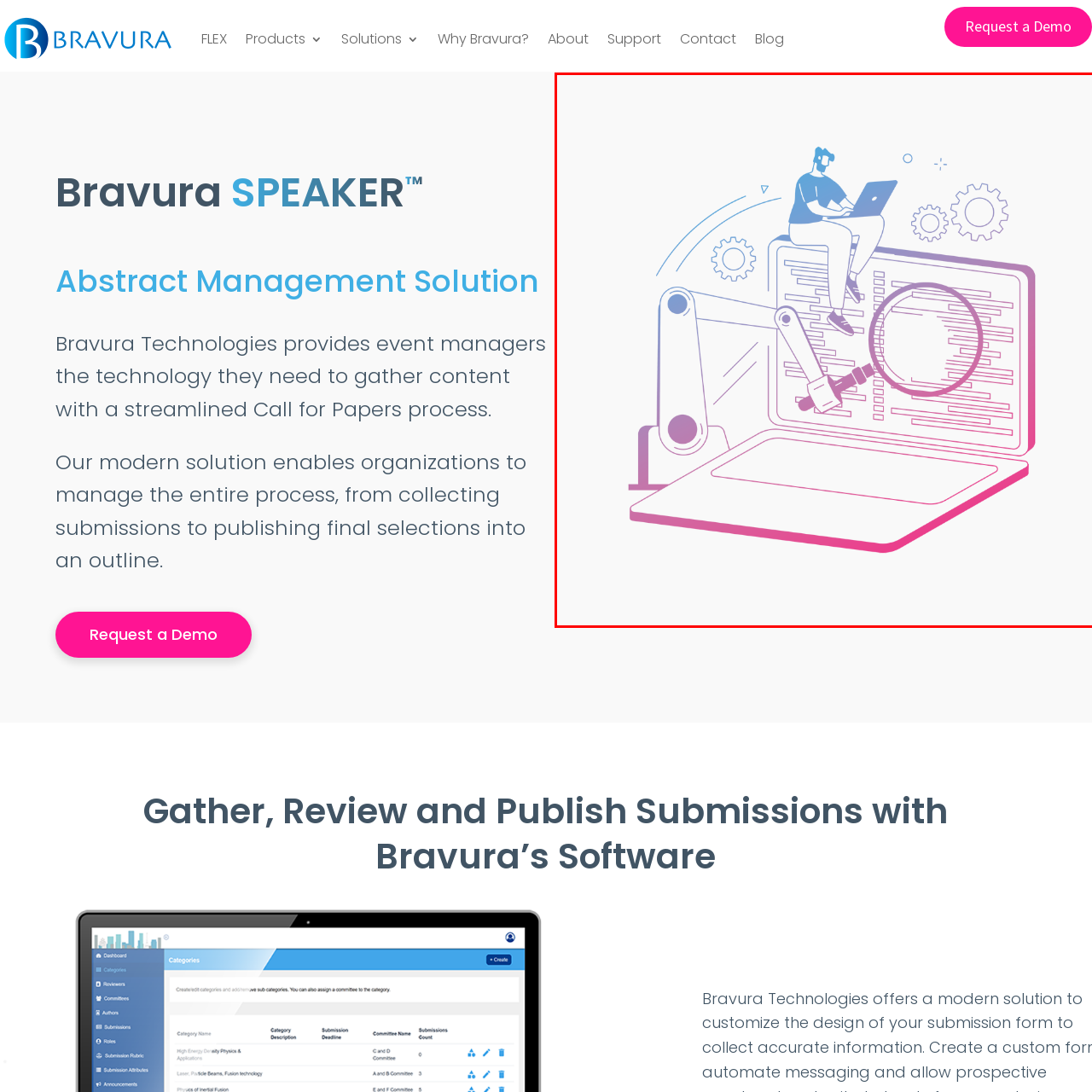Look at the section of the image marked by the red box and offer an in-depth answer to the next question considering the visual cues: What does the magnifying glass symbolize?

The magnifying glass surrounding the laptop and robotic arm symbolizes scrutiny and focus on detail, emphasizing the importance of precision and attention to detail in the development of cutting-edge software solutions.